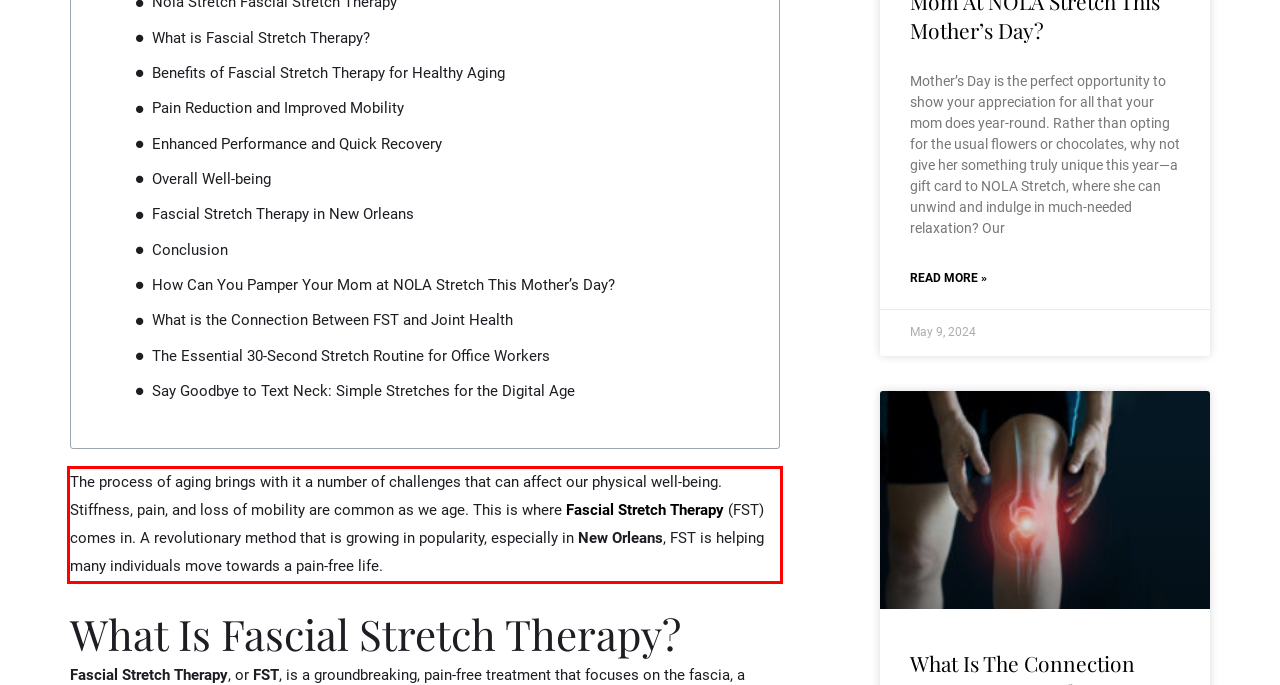From the given screenshot of a webpage, identify the red bounding box and extract the text content within it.

The process of aging brings with it a number of challenges that can affect our physical well-being. Stiffness, pain, and loss of mobility are common as we age. This is where Fascial Stretch Therapy (FST) comes in. A revolutionary method that is growing in popularity, especially in New Orleans, FST is helping many individuals move towards a pain-free life.